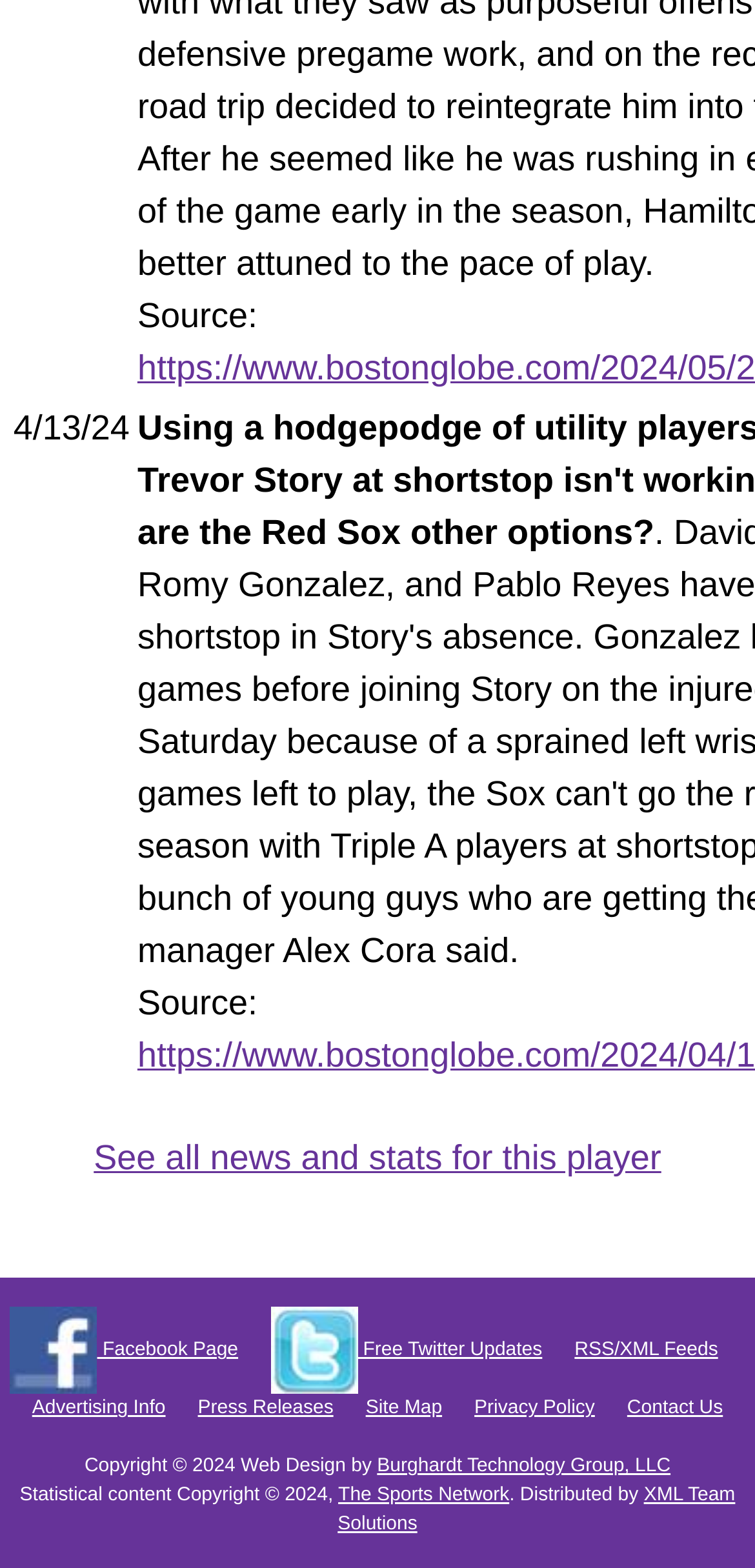Predict the bounding box of the UI element based on the description: "Advertising Info". The coordinates should be four float numbers between 0 and 1, formatted as [left, top, right, bottom].

[0.043, 0.891, 0.219, 0.905]